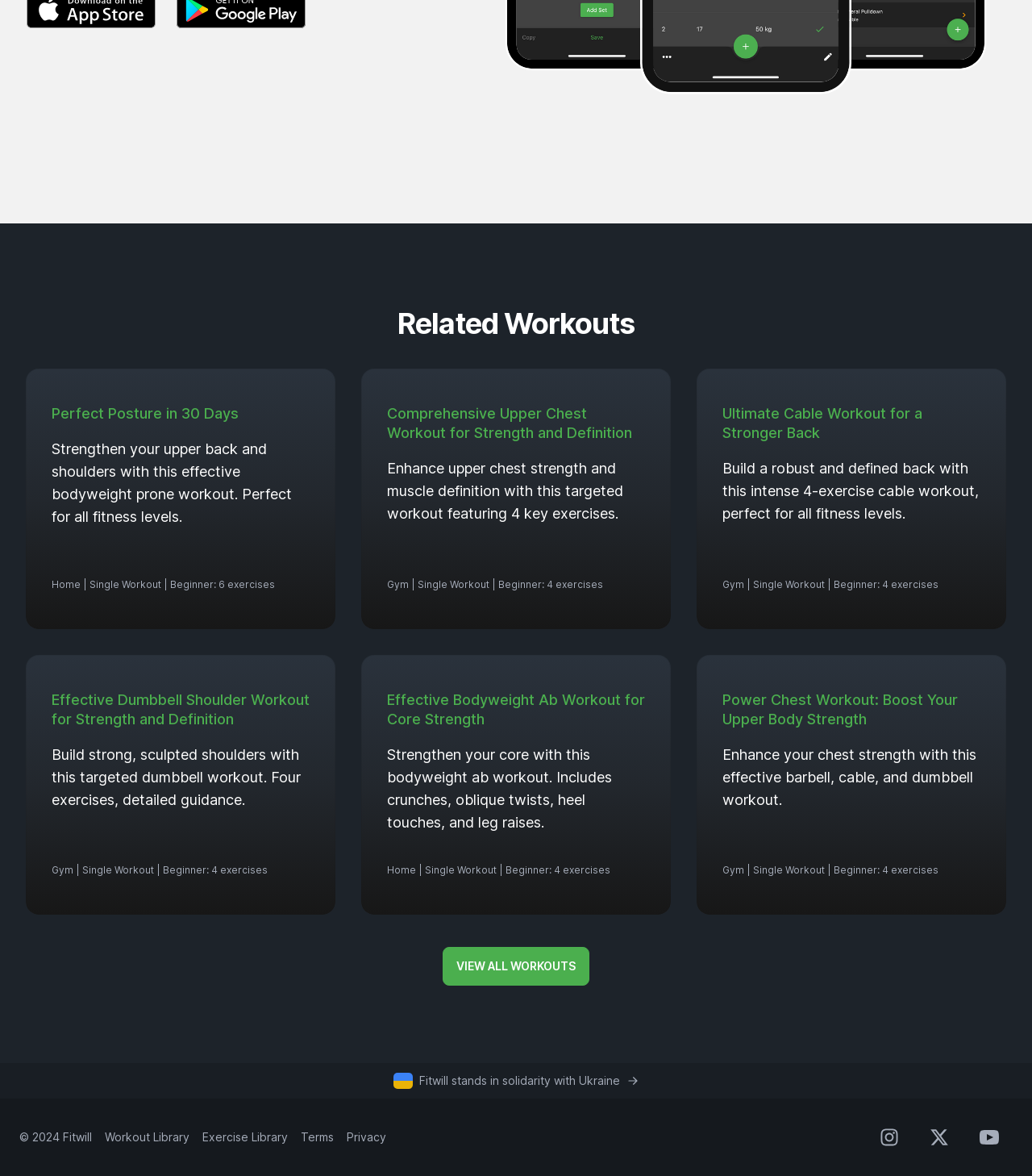Predict the bounding box of the UI element based on the description: "Books and e-Books". The coordinates should be four float numbers between 0 and 1, formatted as [left, top, right, bottom].

None